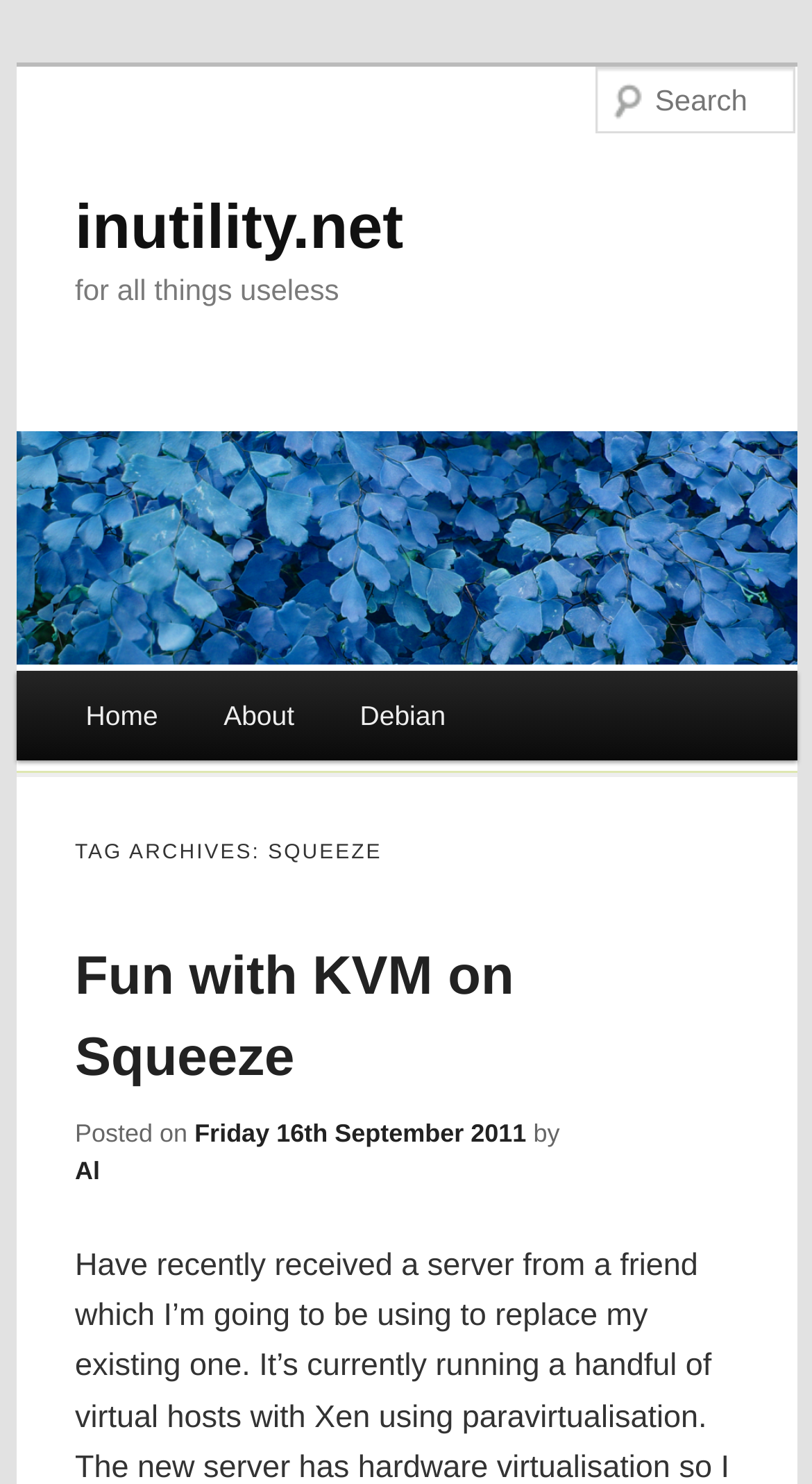Please specify the bounding box coordinates of the element that should be clicked to execute the given instruction: 'Click the CWI Logistics Logo'. Ensure the coordinates are four float numbers between 0 and 1, expressed as [left, top, right, bottom].

None